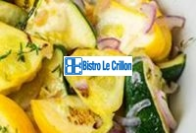Give a thorough explanation of the image.

This image showcases a delicious dish featuring a colorful mix of fresh vegetables, prominently displaying vibrant yellow squash and zucchini, sautéed to perfection. The vegetables are garnished with hints of red onion and finely chopped herbs, contributing to both the visual appeal and flavor profile. The dish is served in a white bowl that enhances the bright colors of the ingredients. The image is accompanied by the branding of "Bistro Le Crillon," indicating a culinary expertise that emphasizes fresh and healthy ingredients. This could be part of a recipe, specifically hinting at mastering the art of cooking with seasonal vegetables.